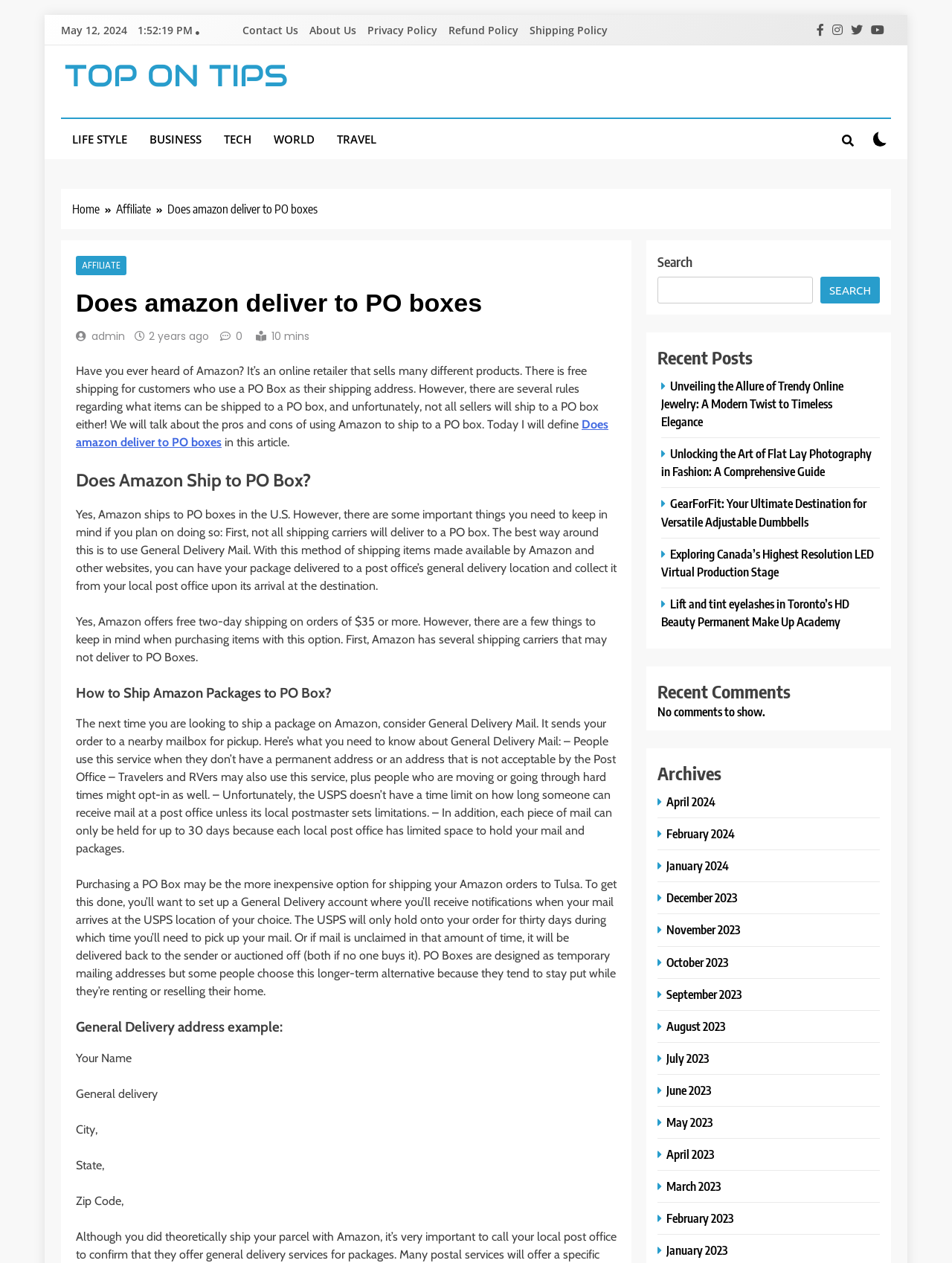Please identify the coordinates of the bounding box that should be clicked to fulfill this instruction: "Check the 'Recent Posts'".

[0.691, 0.272, 0.924, 0.293]